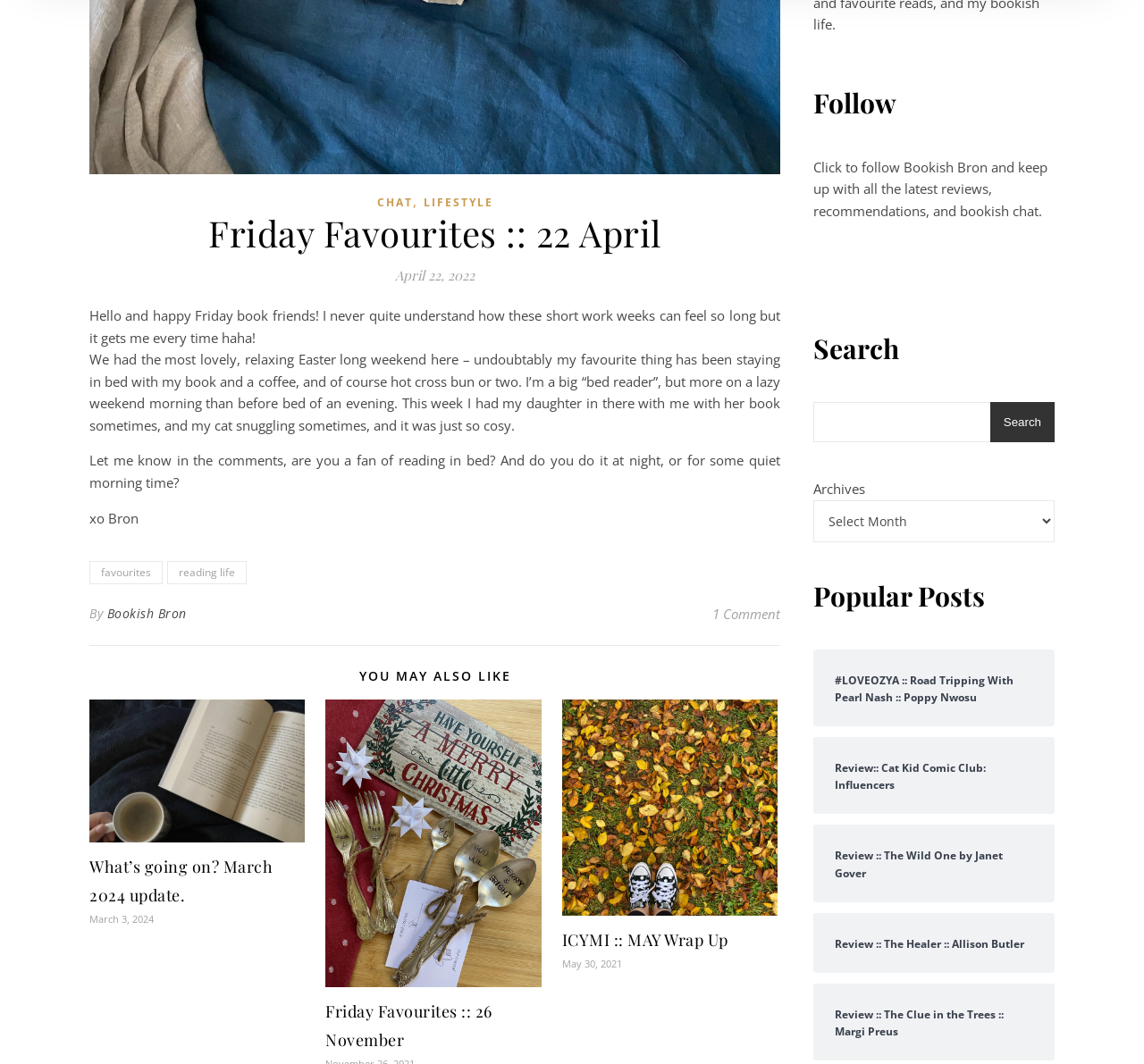Please specify the bounding box coordinates of the area that should be clicked to accomplish the following instruction: "Click on the 'CHAT' link". The coordinates should consist of four float numbers between 0 and 1, i.e., [left, top, right, bottom].

[0.329, 0.18, 0.361, 0.201]